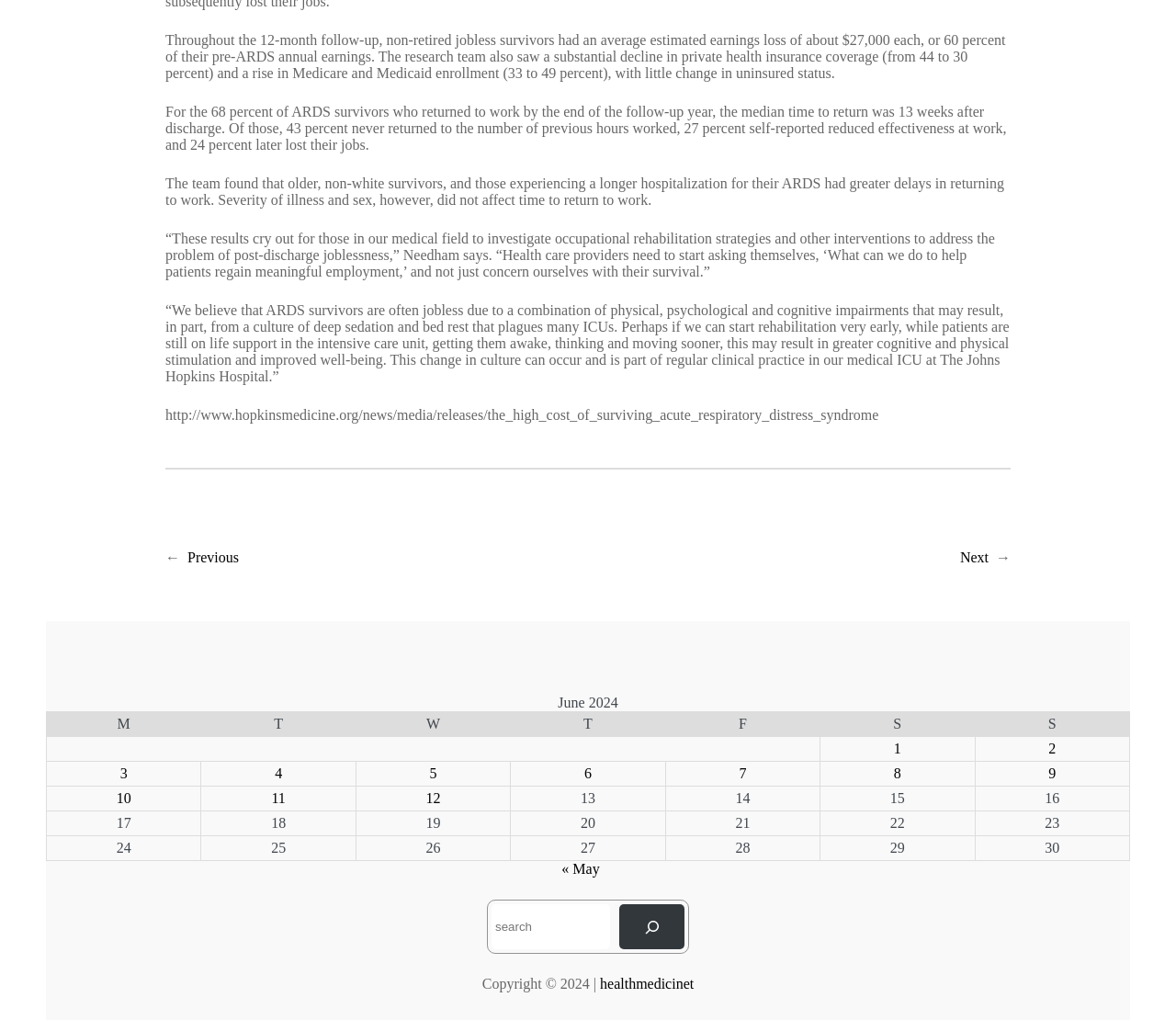Find the bounding box of the web element that fits this description: "« May".

[0.478, 0.844, 0.51, 0.859]